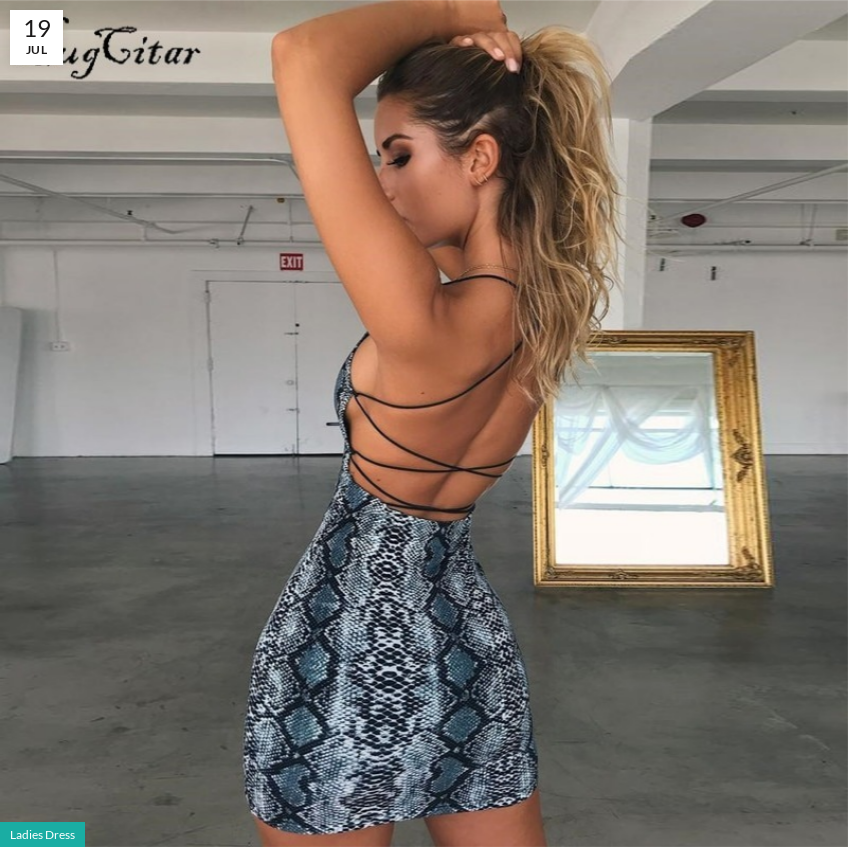What is the pattern on the dress?
Please provide a single word or phrase in response based on the screenshot.

Snakeskin